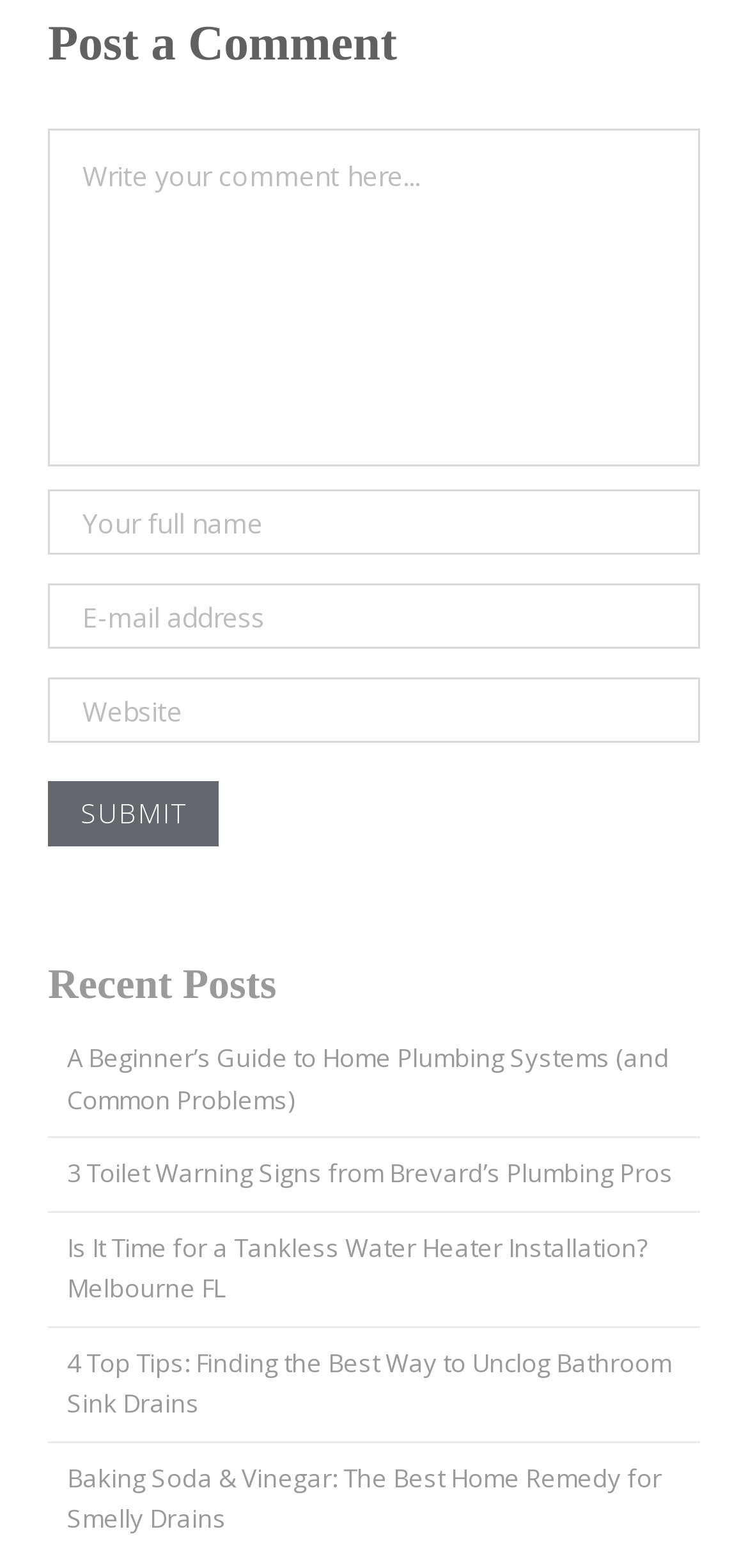Identify the bounding box coordinates of the region that needs to be clicked to carry out this instruction: "Submit the comment". Provide these coordinates as four float numbers ranging from 0 to 1, i.e., [left, top, right, bottom].

[0.064, 0.498, 0.292, 0.54]